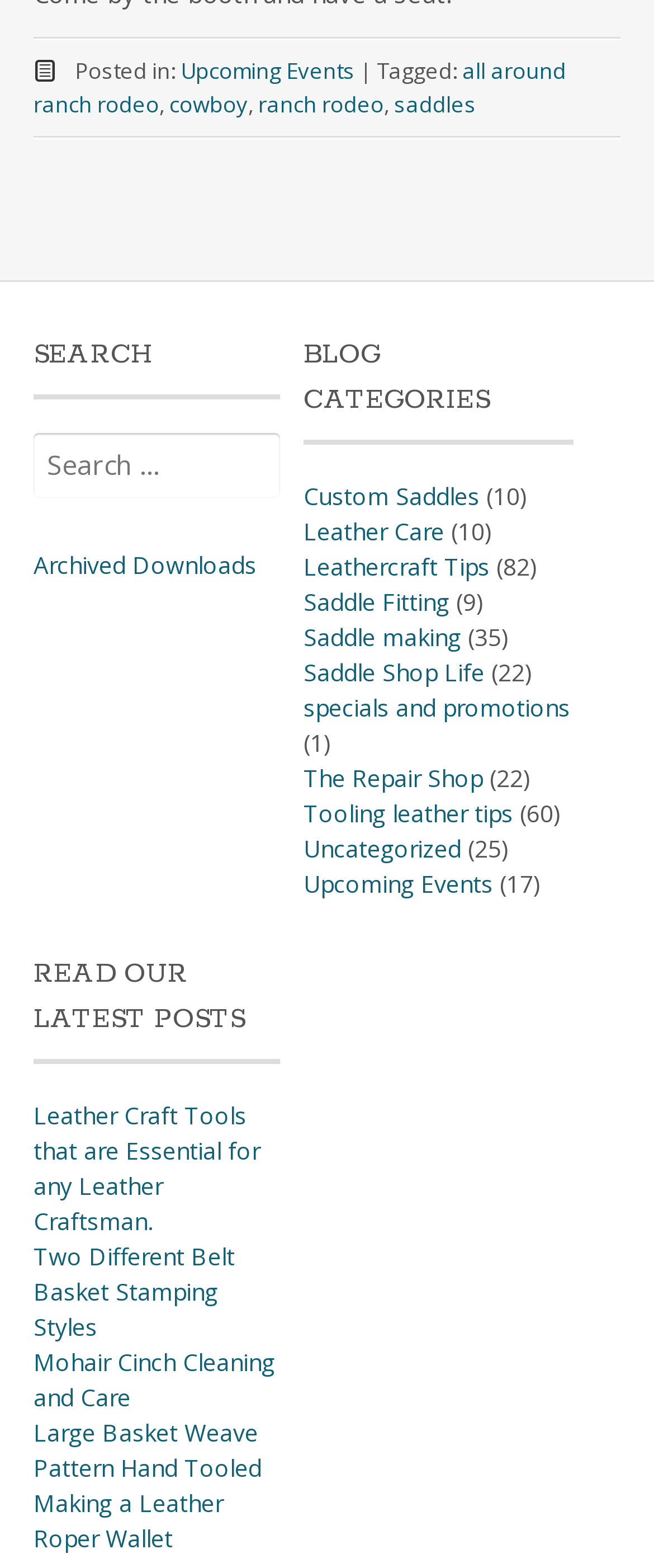Please determine the bounding box coordinates for the element that should be clicked to follow these instructions: "Learn about Saddle Fitting".

[0.464, 0.373, 0.687, 0.393]